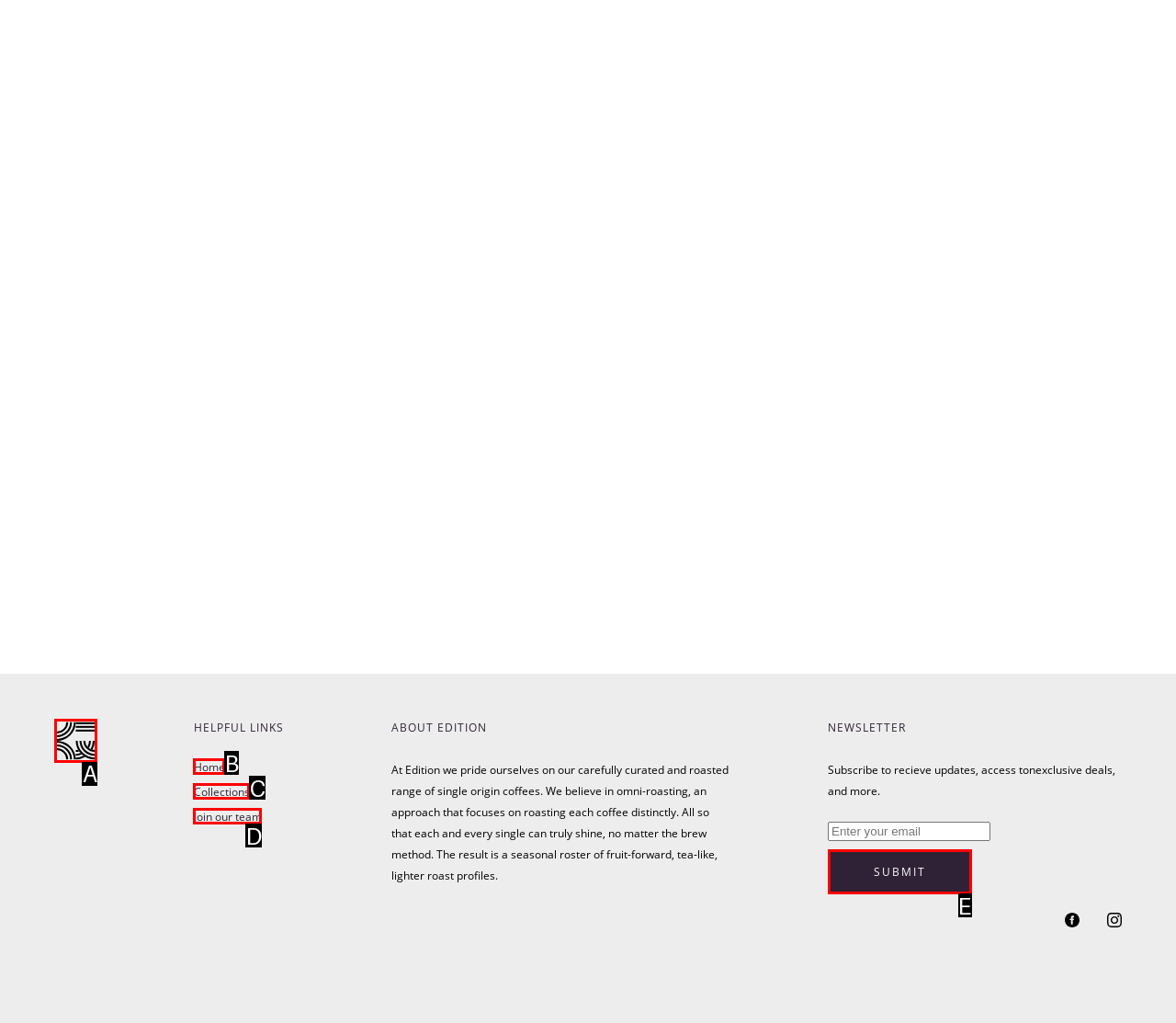Tell me which one HTML element best matches the description: Collections Answer with the option's letter from the given choices directly.

C